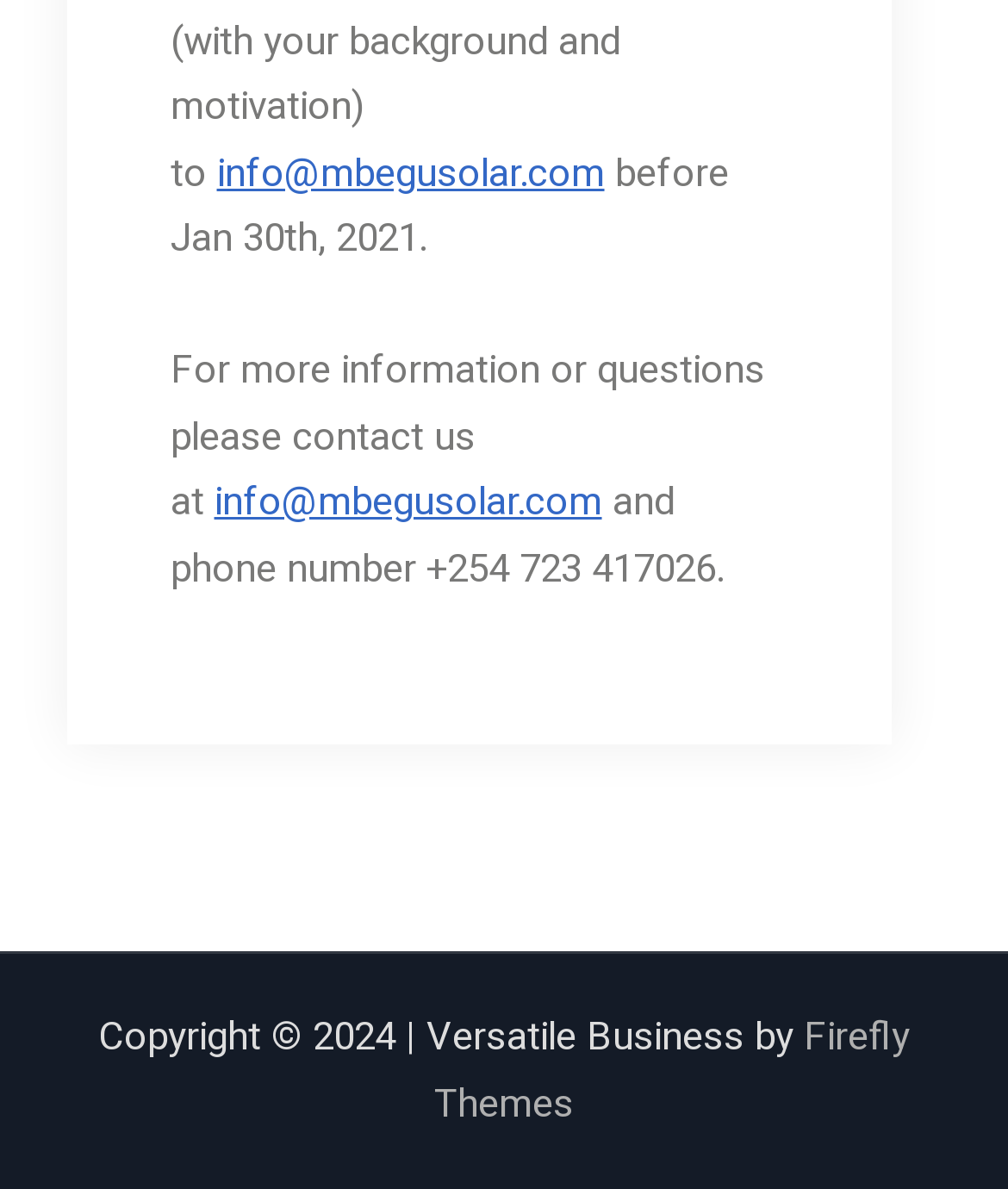What is the contact email?
Using the image as a reference, answer the question in detail.

The contact email can be found in the link element with the text 'info@mbegusolar.com' which appears twice on the webpage, once at the top and once in the middle section.